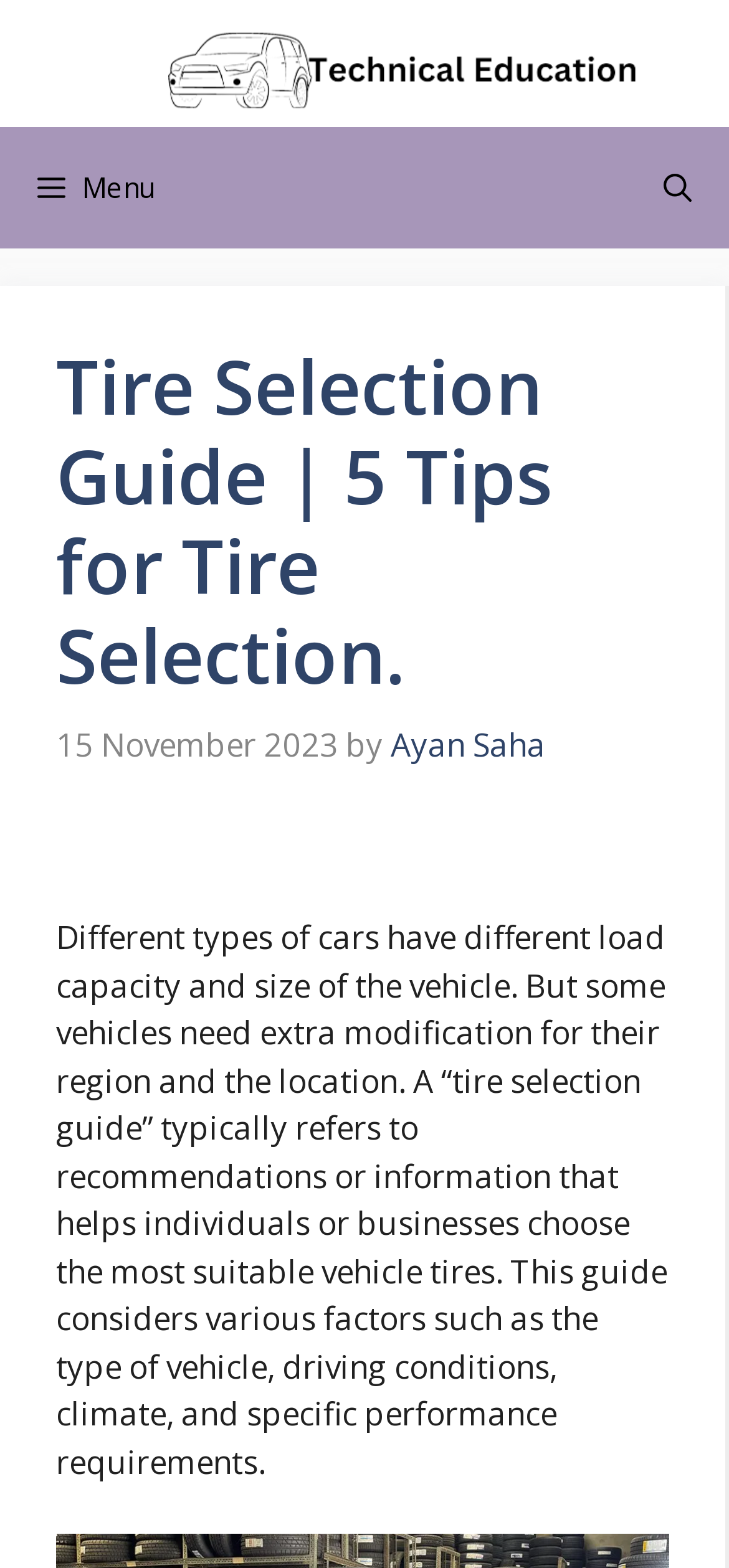What is the main topic of the article?
Please provide a single word or phrase in response based on the screenshot.

Tire selection